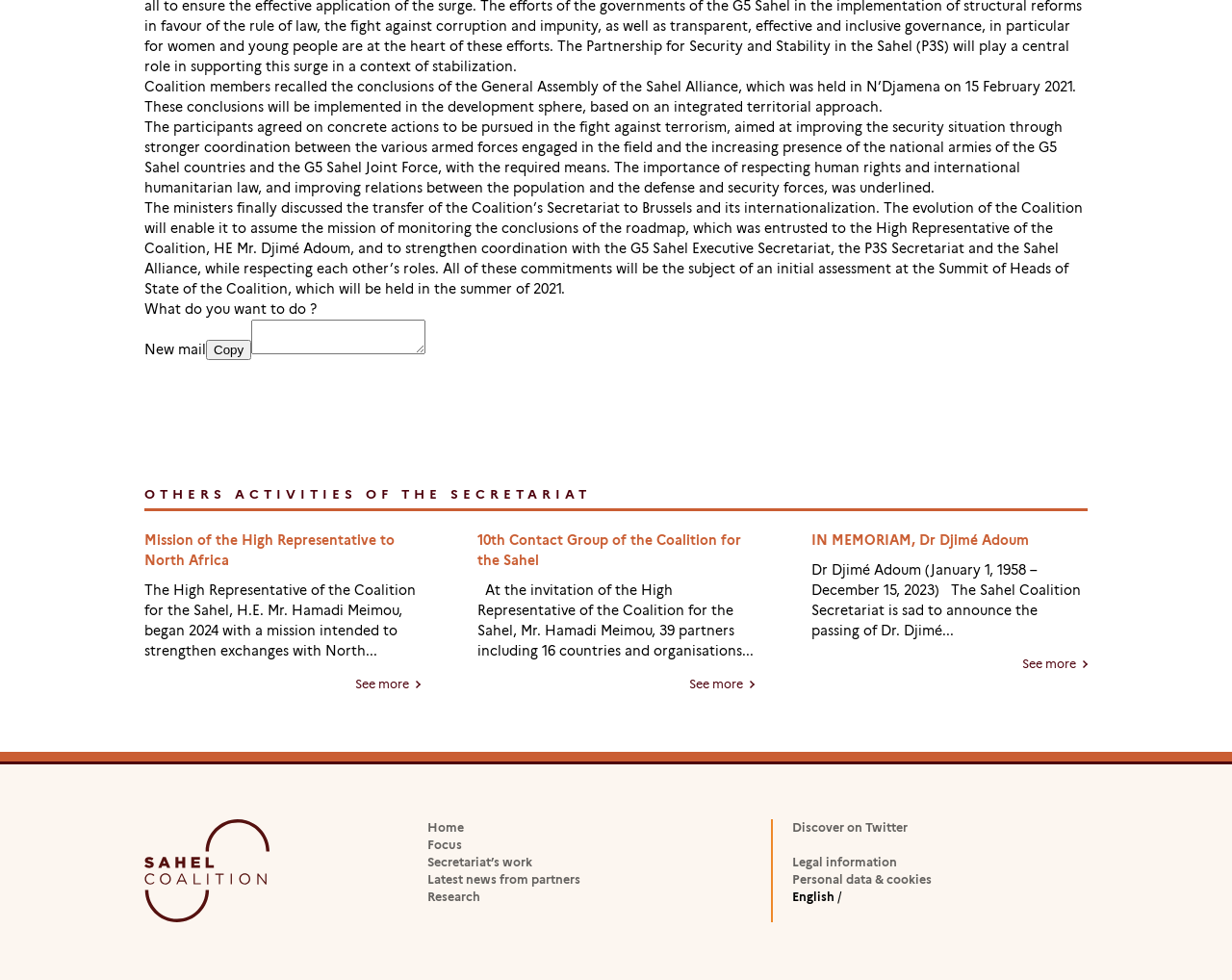Please give the bounding box coordinates of the area that should be clicked to fulfill the following instruction: "Click on '10th Contact Group of the Coalition for the Sahel'". The coordinates should be in the format of four float numbers from 0 to 1, i.e., [left, top, right, bottom].

[0.388, 0.542, 0.602, 0.58]